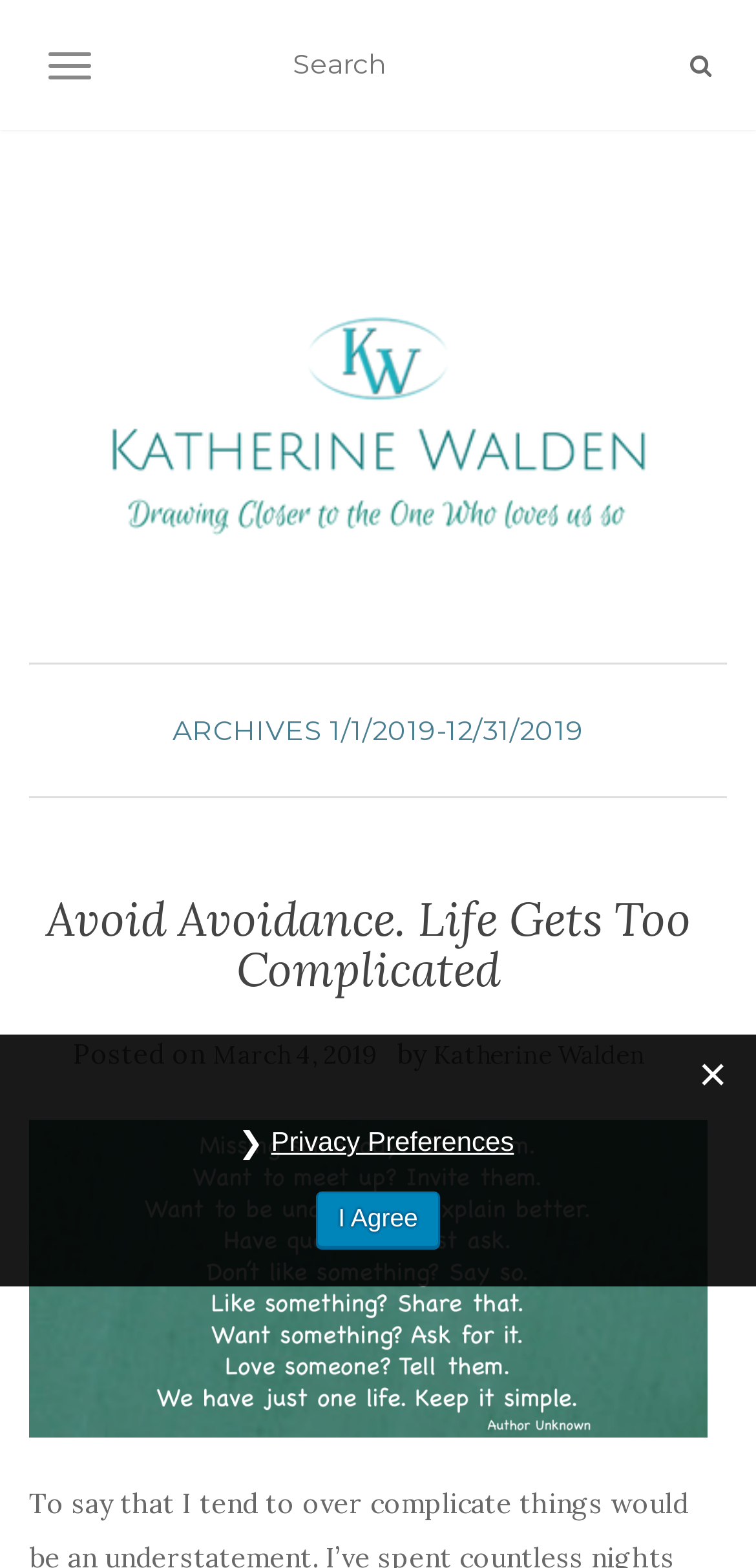Determine the bounding box coordinates for the area you should click to complete the following instruction: "Read archives from 2019".

[0.228, 0.455, 0.772, 0.477]